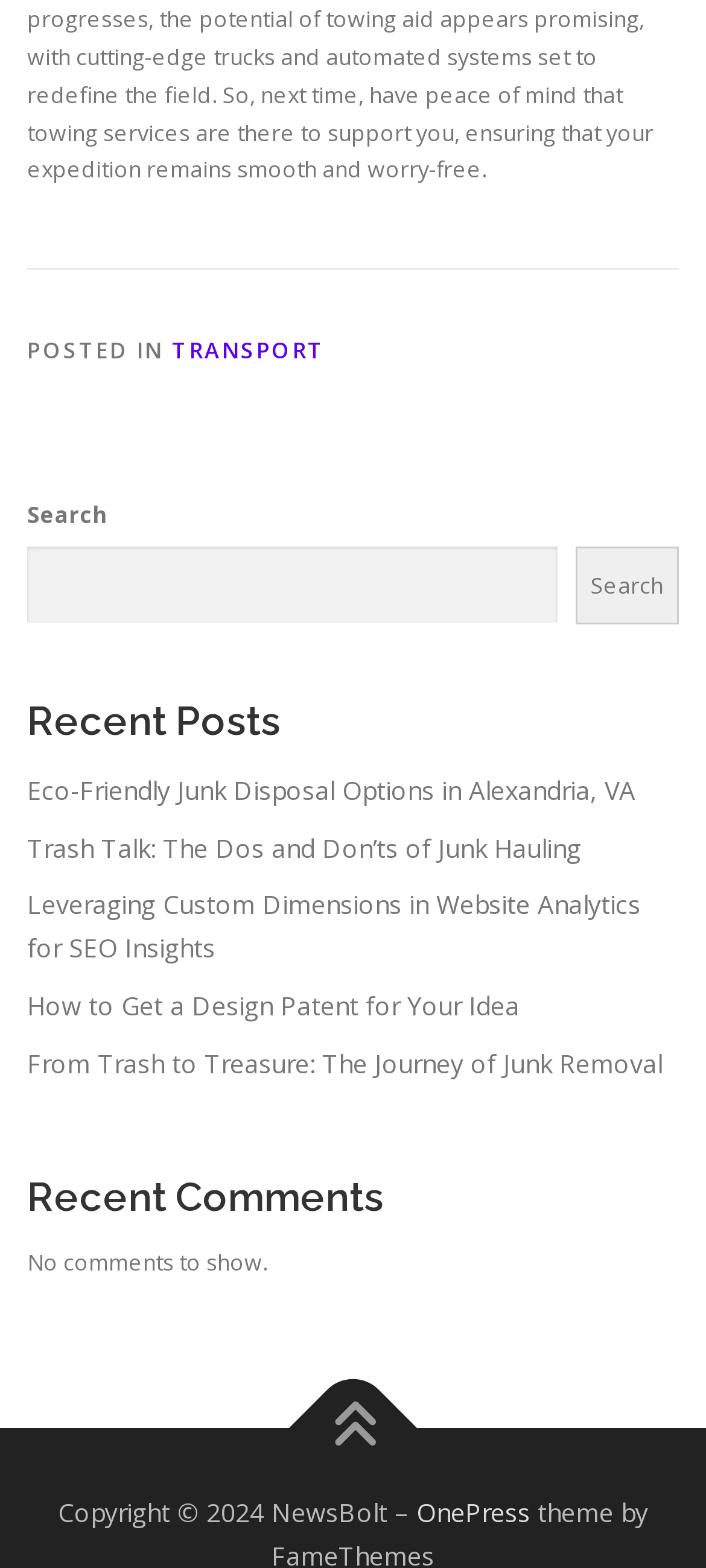Based on the visual content of the image, answer the question thoroughly: How many links are in the footer?

I counted the links in the footer section, which is denoted by the 'FooterAsNonLandmark' element, and found only one link with the text 'TRANSPORT'.